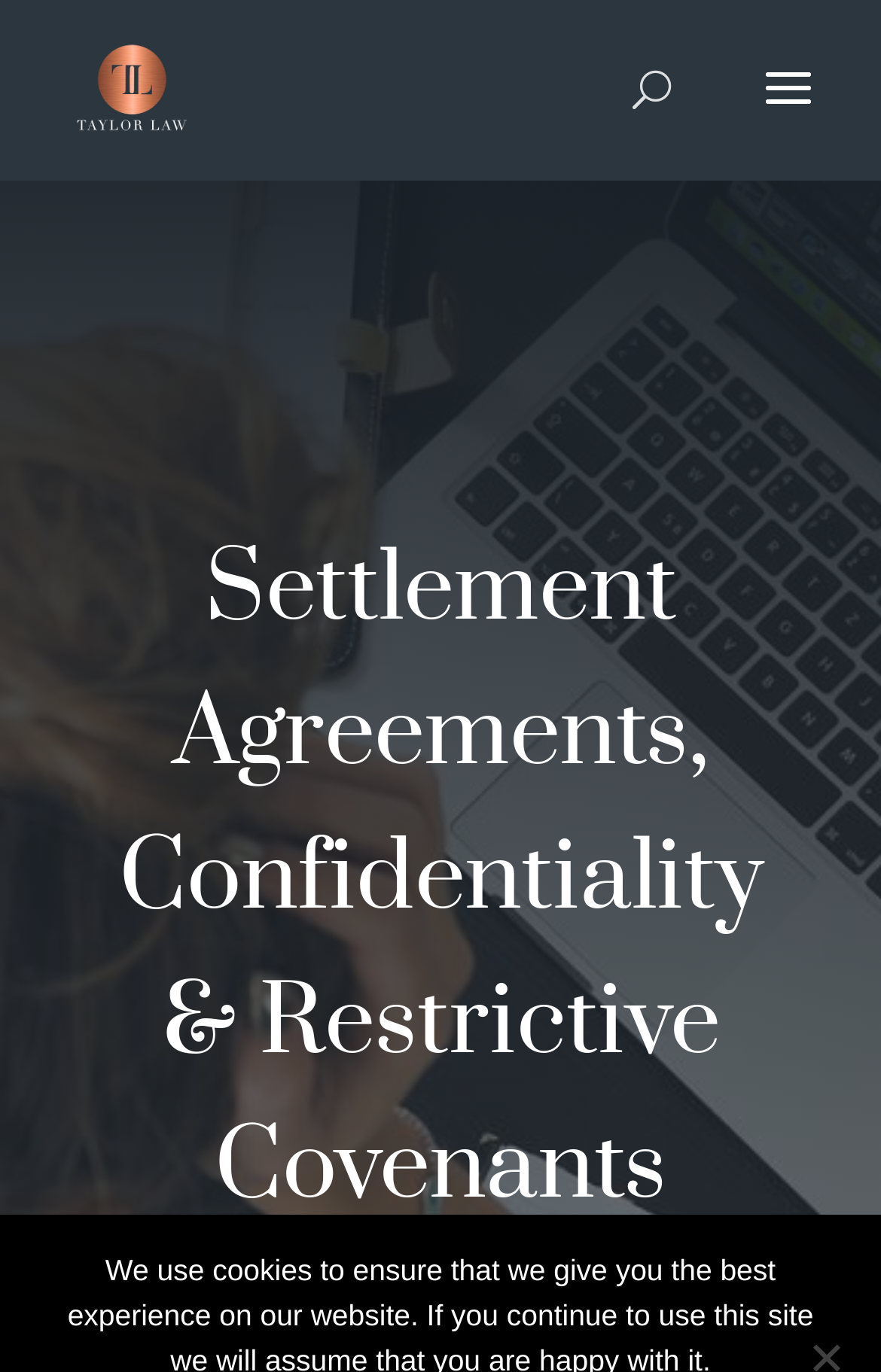Determine the main heading of the webpage and generate its text.

Settlement Agreements, Confidentiality & Restrictive Covenants